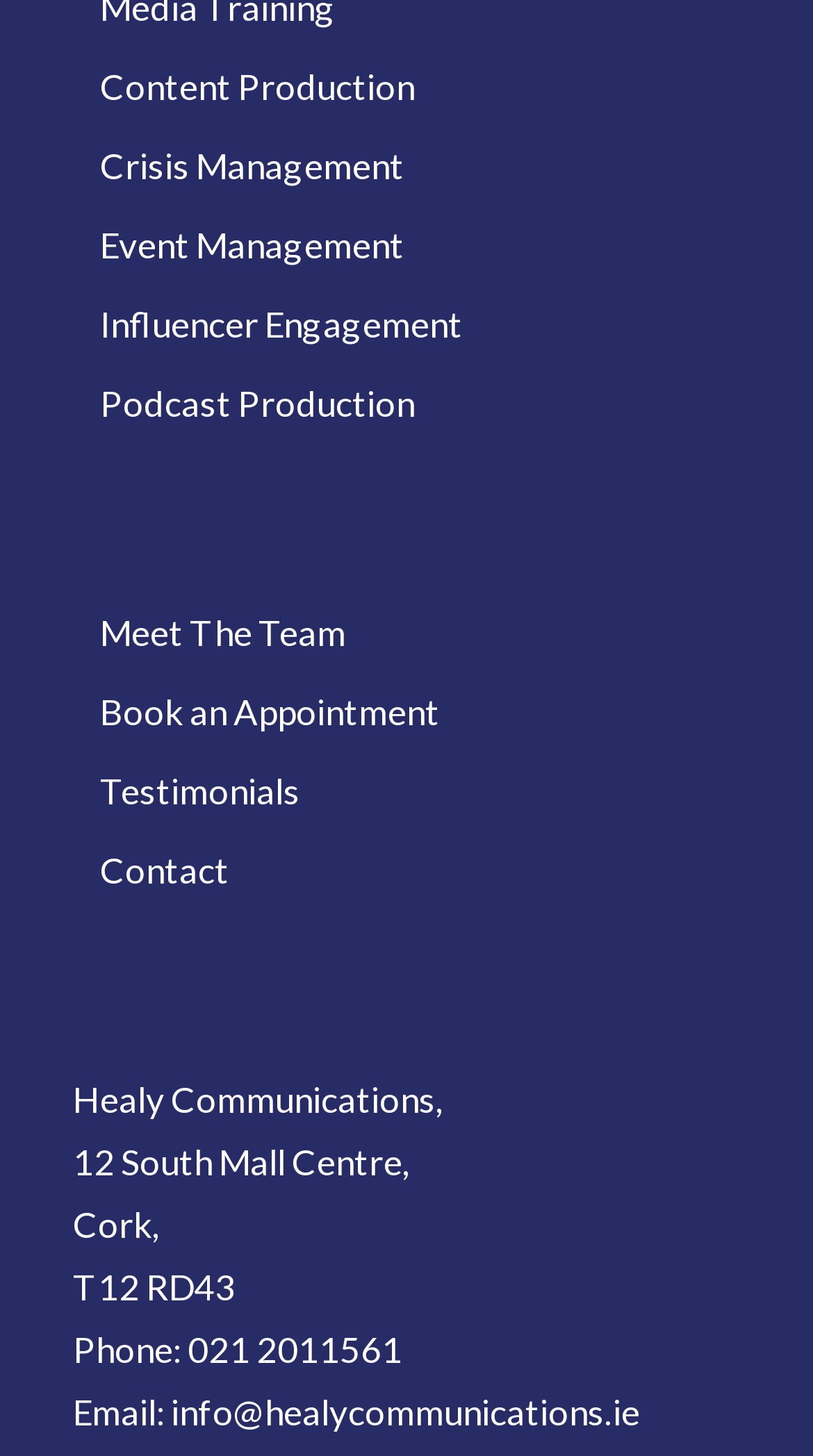Identify the coordinates of the bounding box for the element described below: "021 2011561". Return the coordinates as four float numbers between 0 and 1: [left, top, right, bottom].

[0.231, 0.912, 0.495, 0.942]